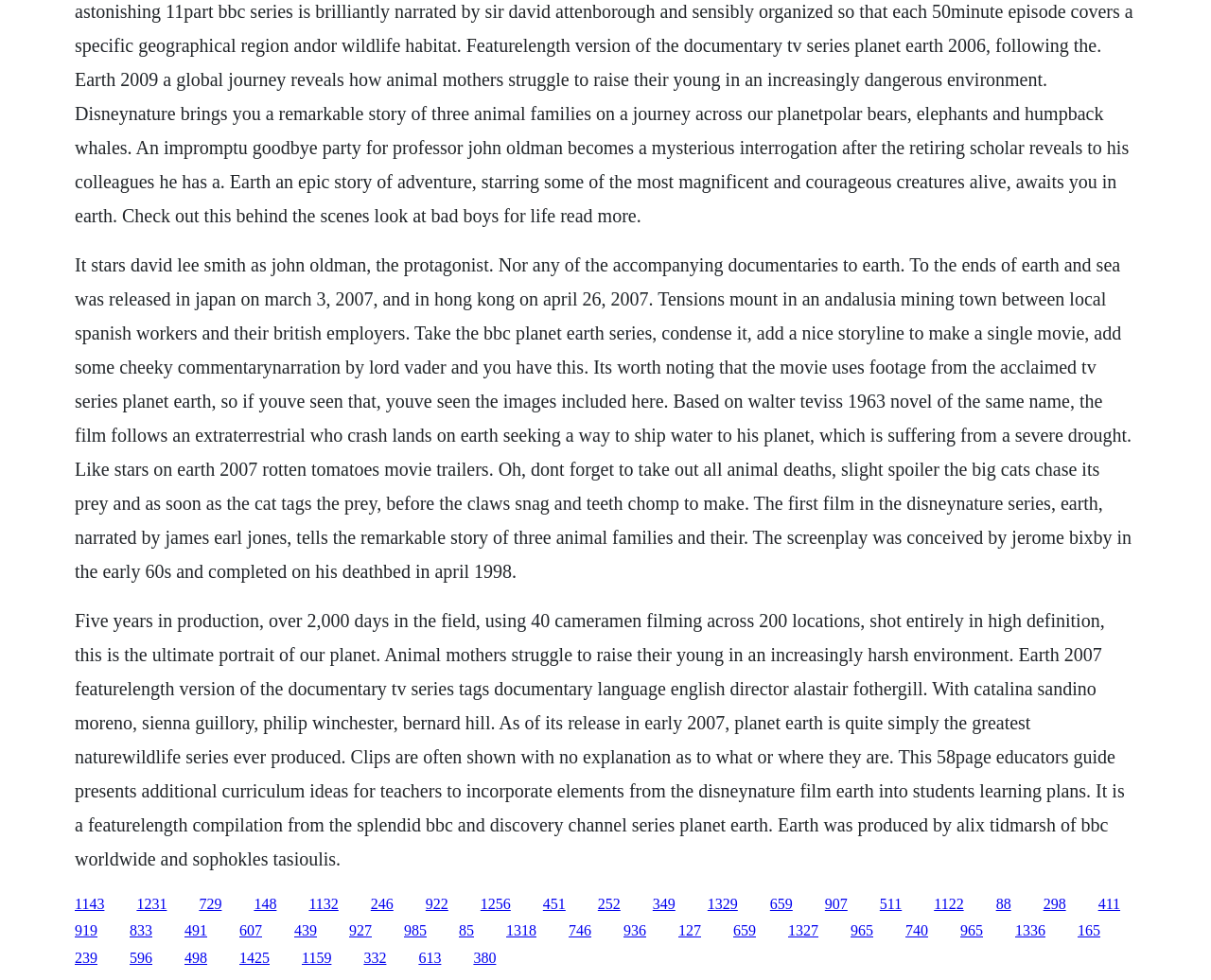Can you find the bounding box coordinates for the element that needs to be clicked to execute this instruction: "Visit the page about the making of the film"? The coordinates should be given as four float numbers between 0 and 1, i.e., [left, top, right, bottom].

[0.681, 0.914, 0.7, 0.93]